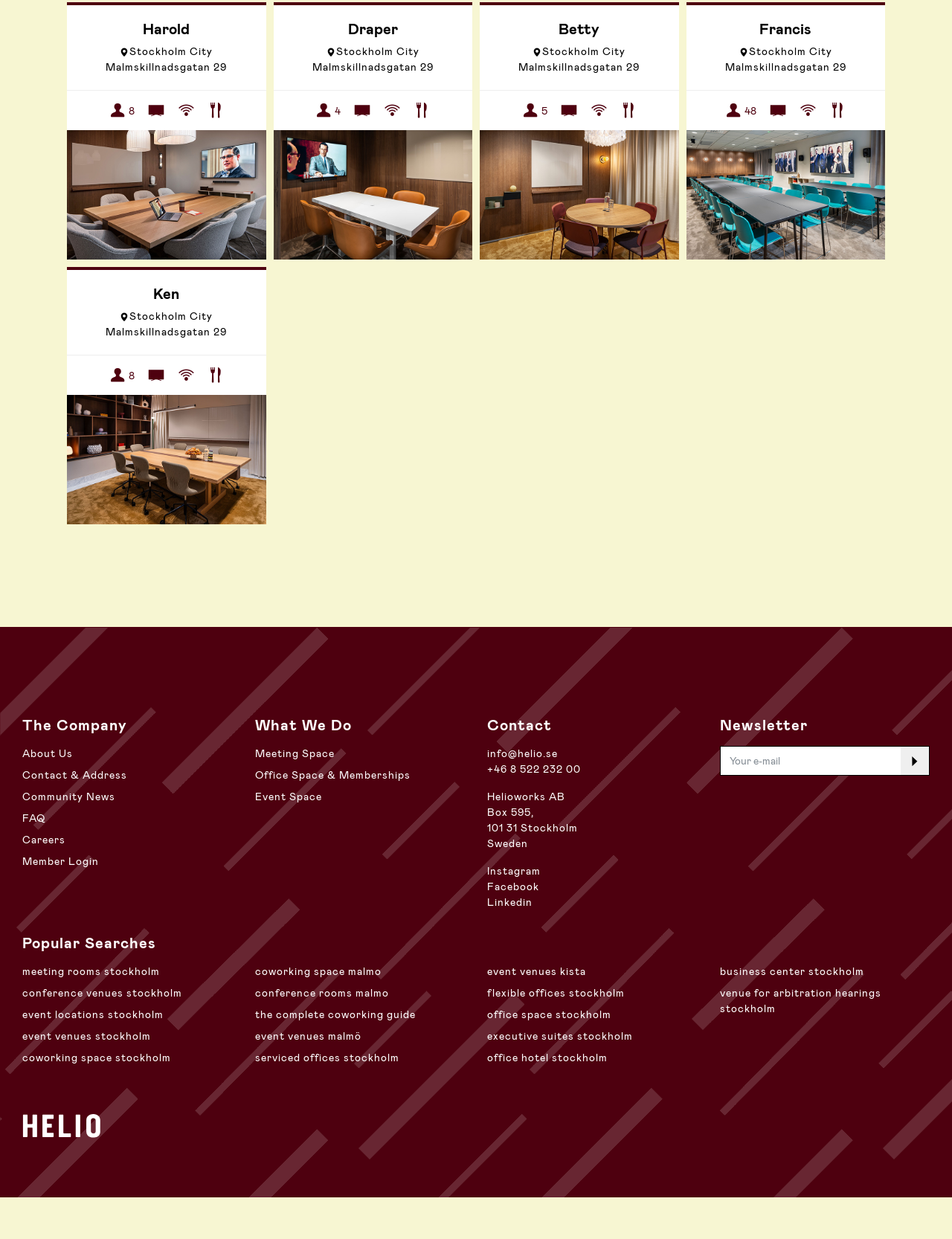Based on the image, give a detailed response to the question: What is the company's email address?

I found the email address in the 'Contact' section, which is 'info@helio.se'.